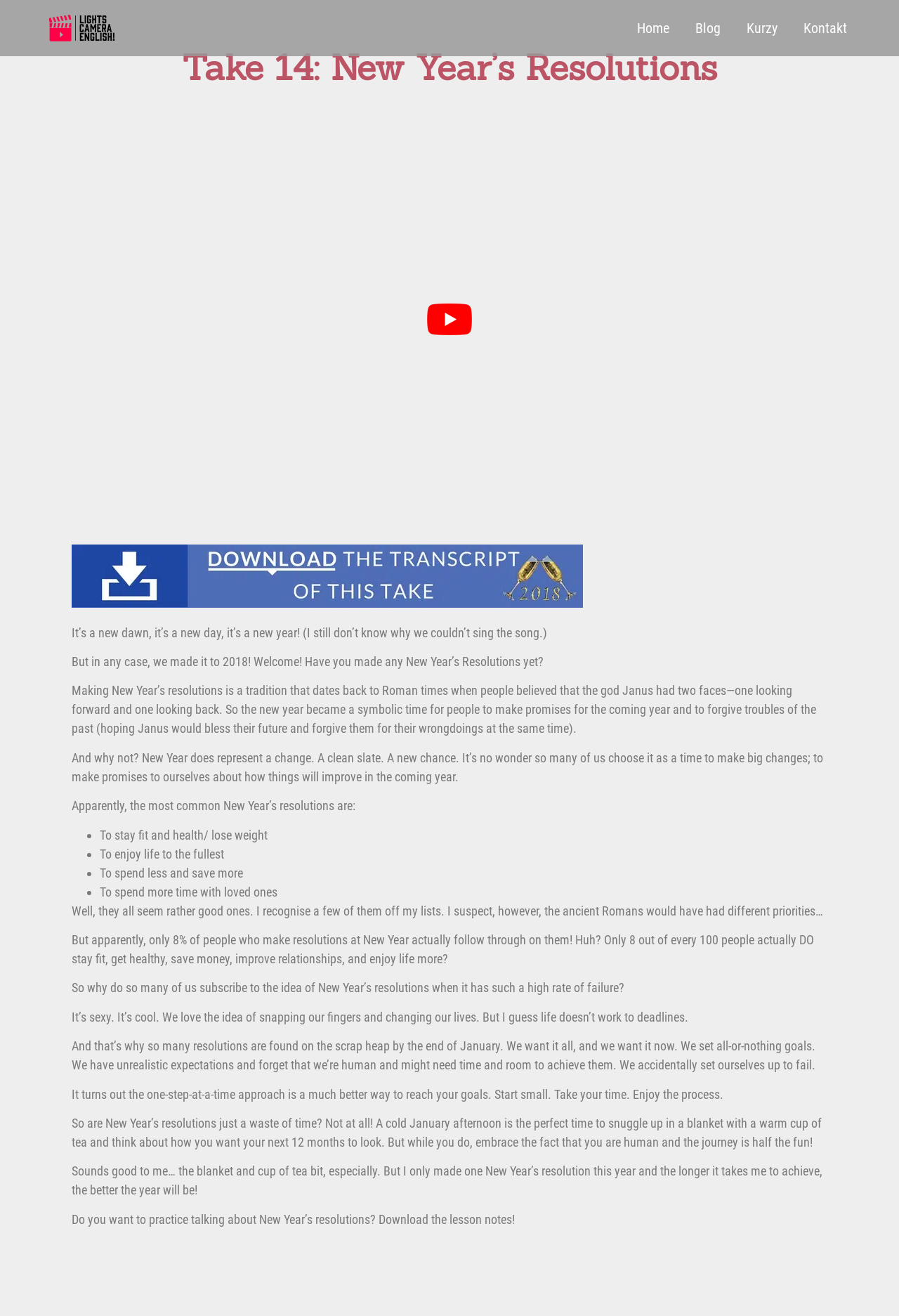What is the percentage of people who actually follow through on their New Year's resolutions?
Provide a well-explained and detailed answer to the question.

According to the webpage, only 8% of people who make New Year's resolutions actually follow through on them, which is a relatively low success rate.